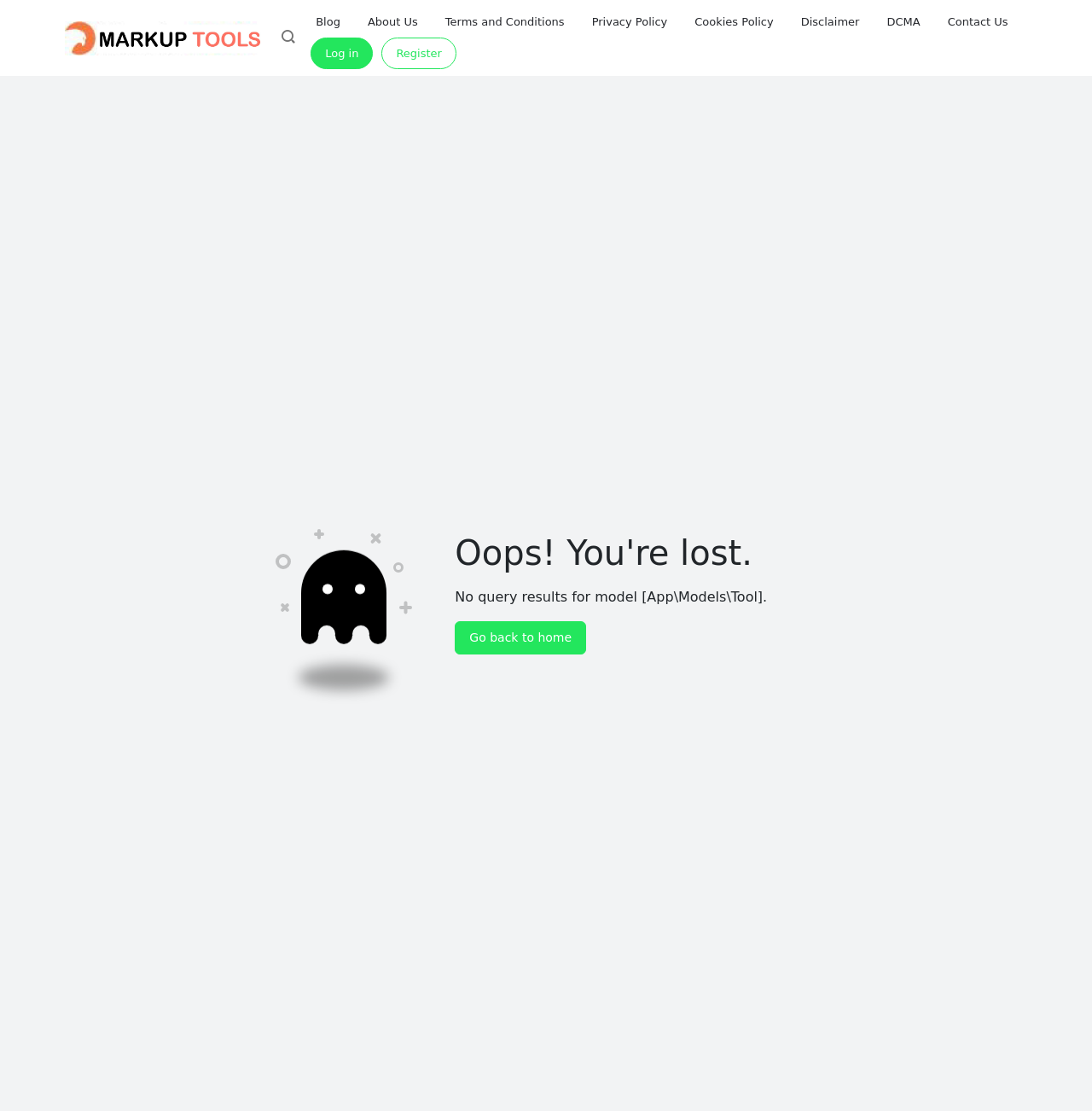Using the given element description, provide the bounding box coordinates (top-left x, top-left y, bottom-right x, bottom-right y) for the corresponding UI element in the screenshot: Go back to home

[0.417, 0.559, 0.537, 0.589]